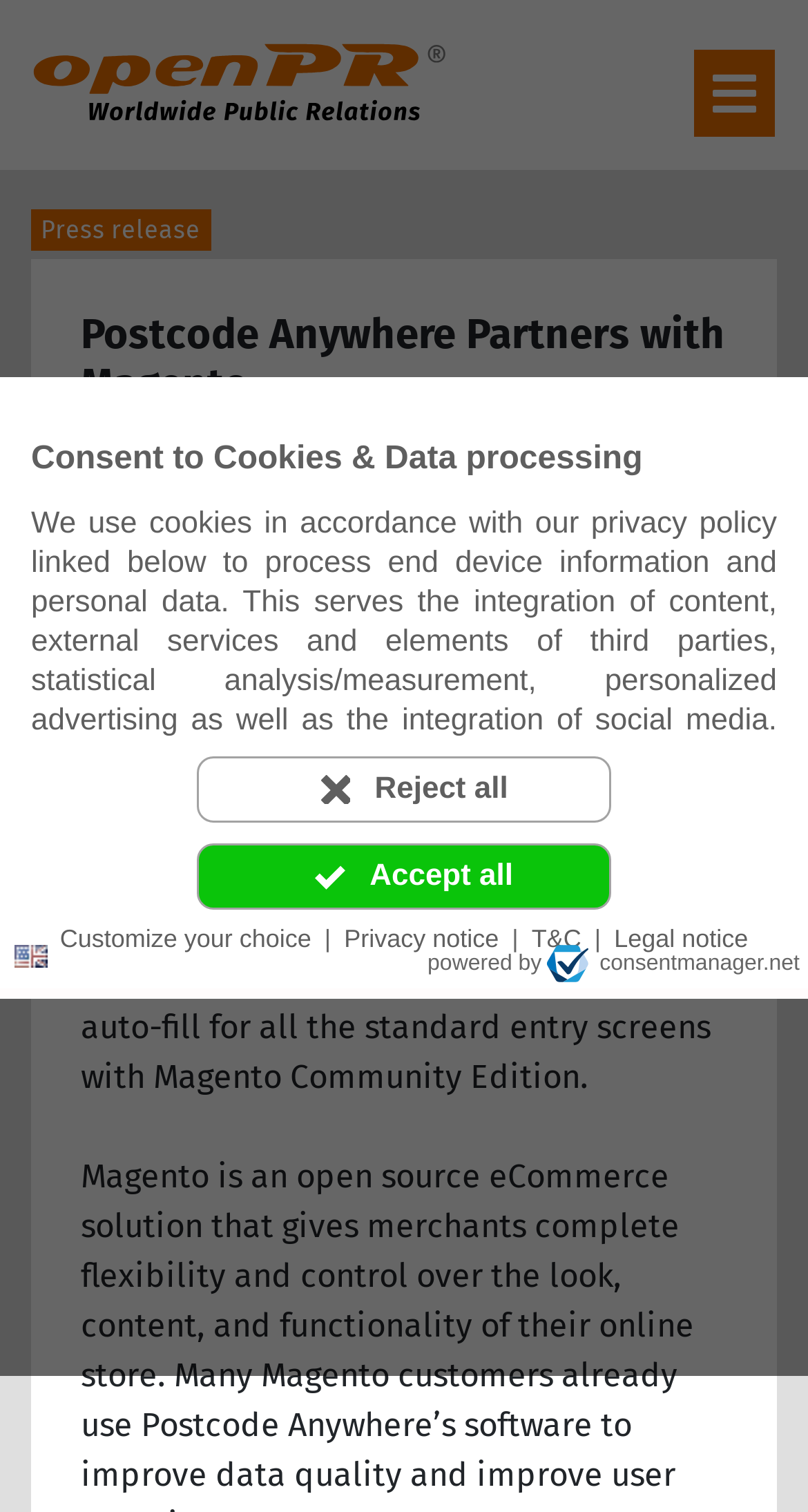What is the benefit of Postcode Anywhere's address look-up integrations?
Look at the webpage screenshot and answer the question with a detailed explanation.

The press release states that Postcode Anywhere's address look-up integrations provide UK and international address auto-fill for all the standard entry screens with Magento Community Edition, making it convenient for users.